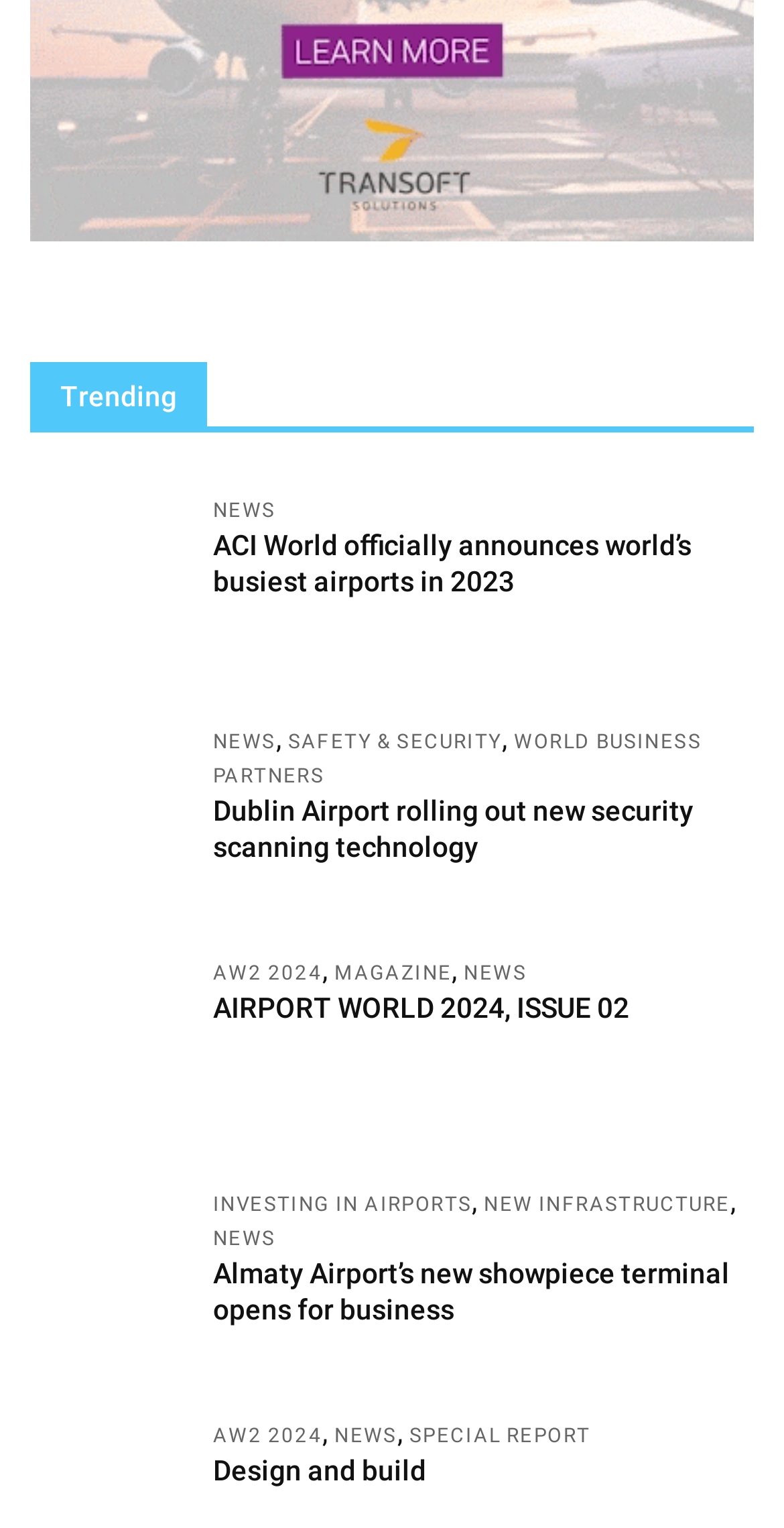Locate the bounding box for the described UI element: "SnoreRx vs ZQuiet". Ensure the coordinates are four float numbers between 0 and 1, formatted as [left, top, right, bottom].

None